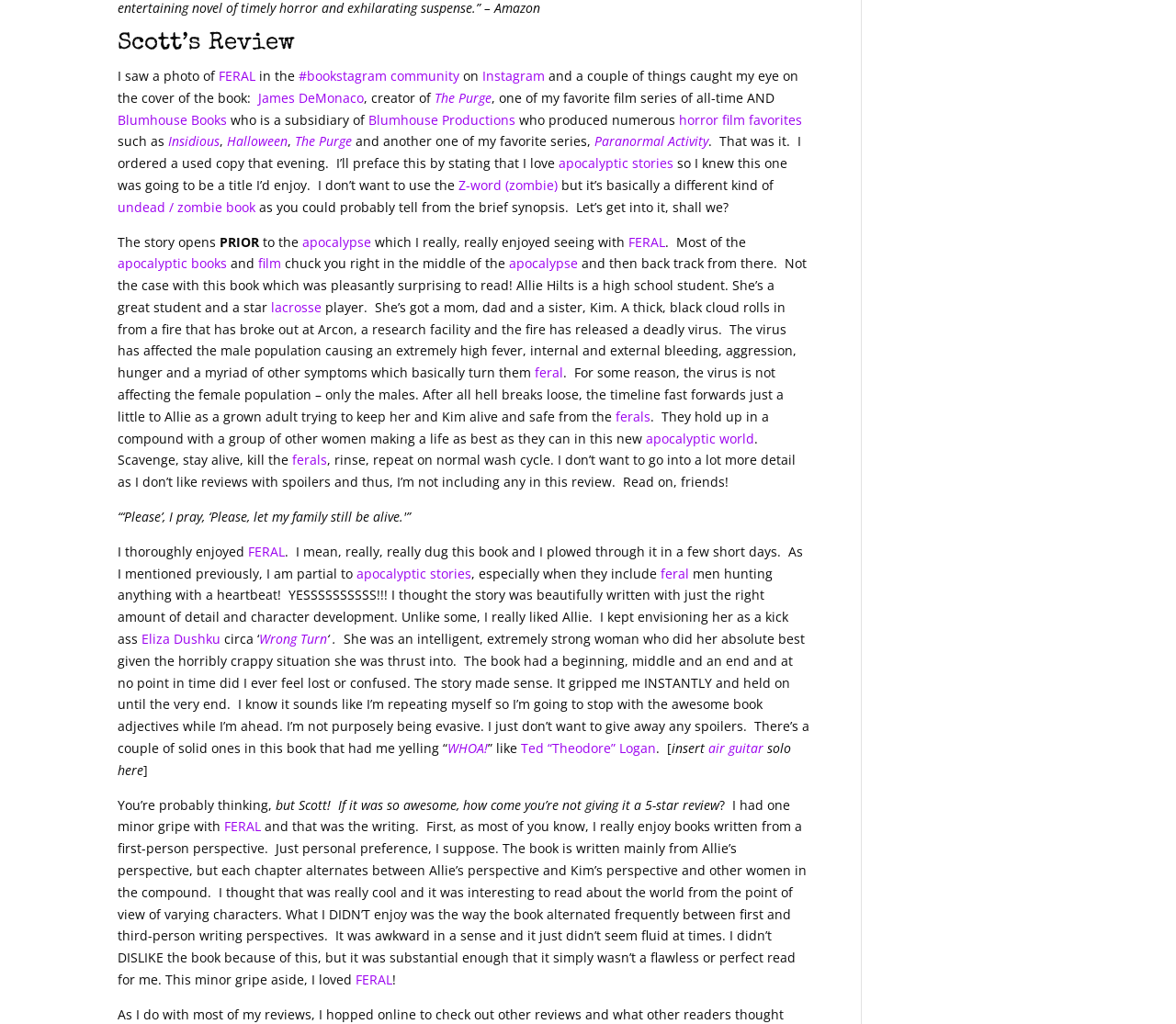What is the genre of the book?
Look at the image and answer the question using a single word or phrase.

Apocalyptic